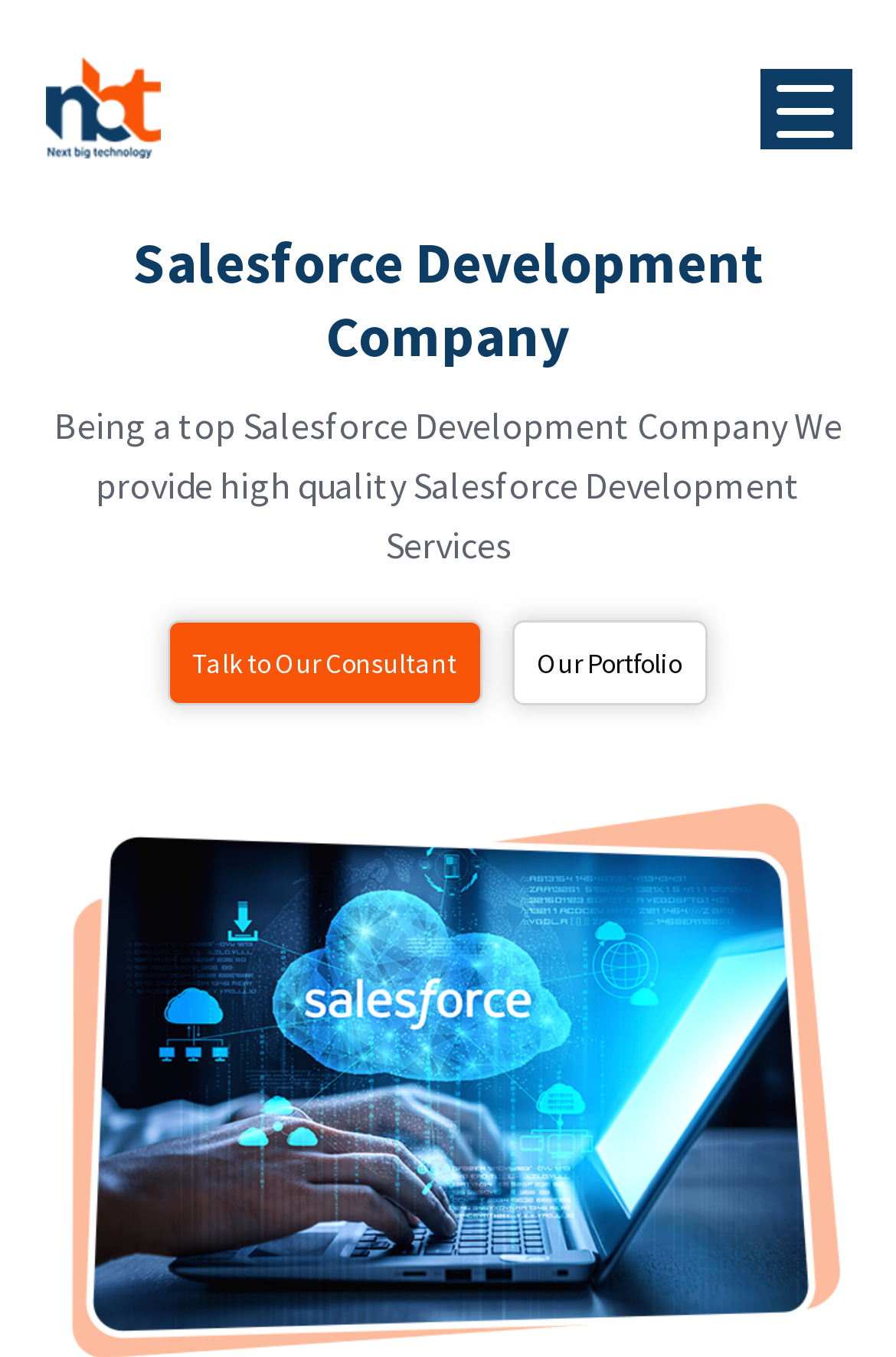What is the company's main service?
Based on the image, provide your answer in one word or phrase.

Salesforce Development Services